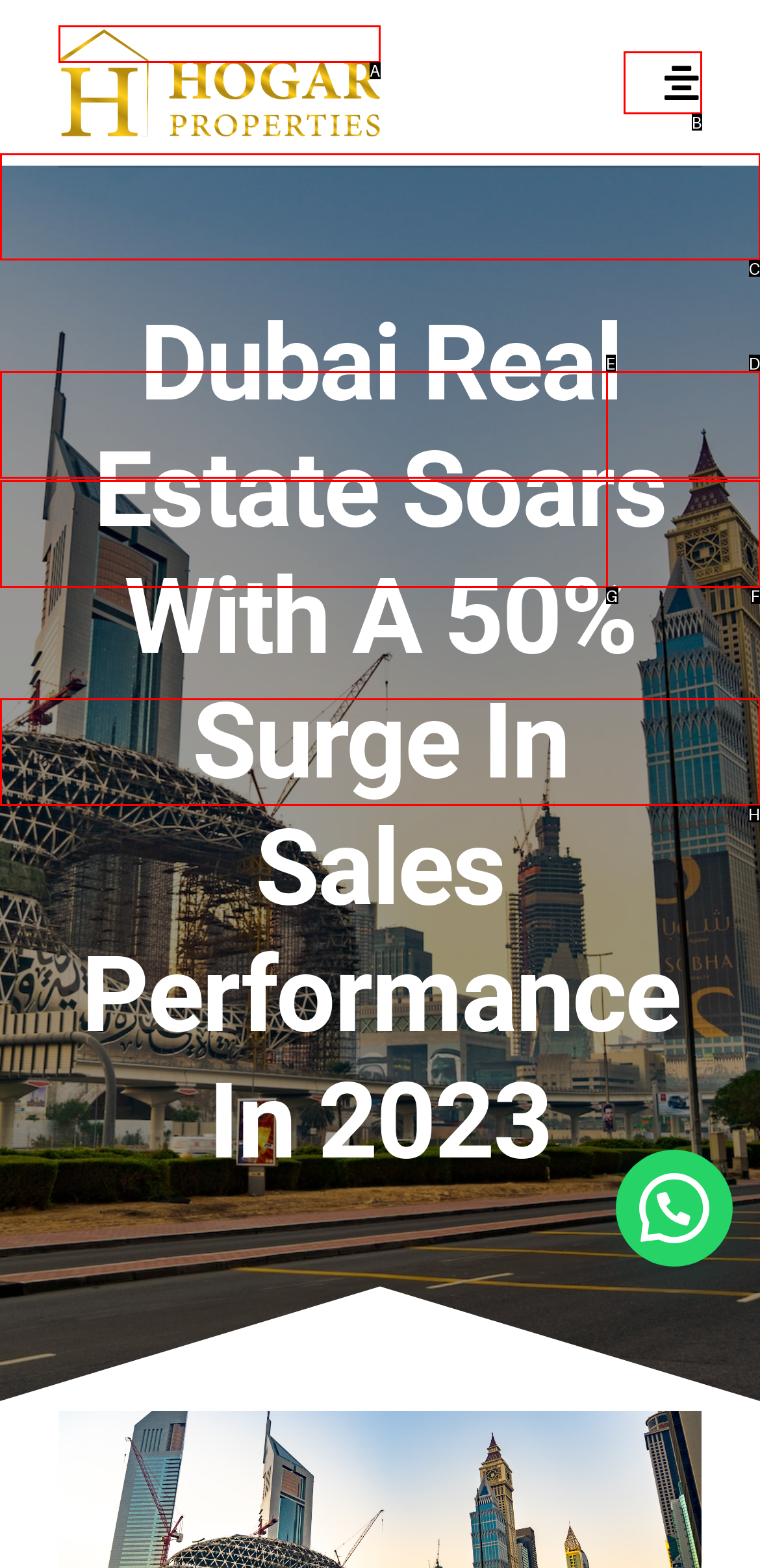Identify the letter of the option that should be selected to accomplish the following task: Go to Home page. Provide the letter directly.

C